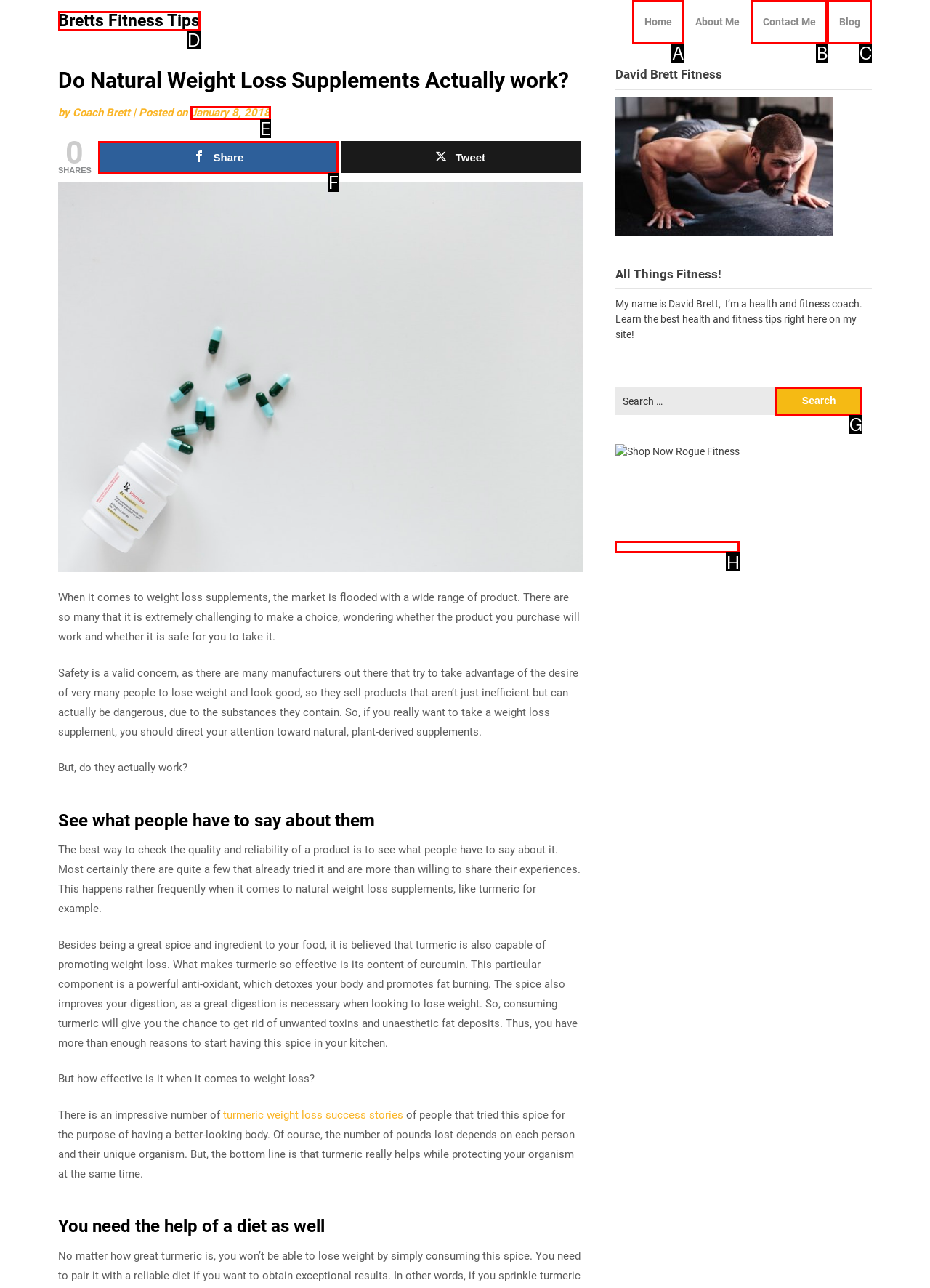Determine the HTML element that best matches this description: Bretts Fitness Tips from the given choices. Respond with the corresponding letter.

D